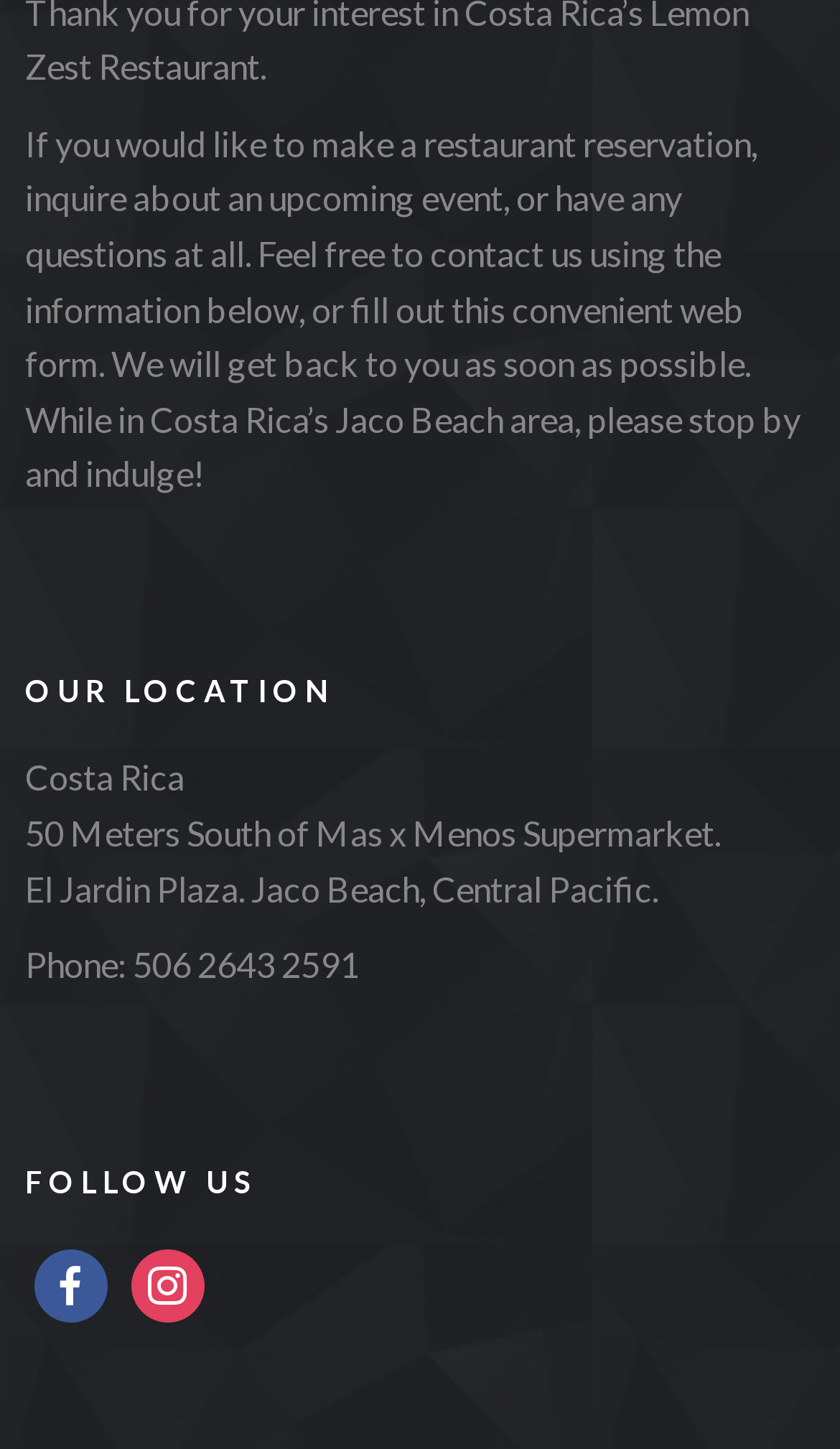Using details from the image, please answer the following question comprehensively:
What is the landmark near the restaurant?

According to the 'OUR LOCATION' section, the restaurant is located 50 meters south of Mas x Menos Supermarket.